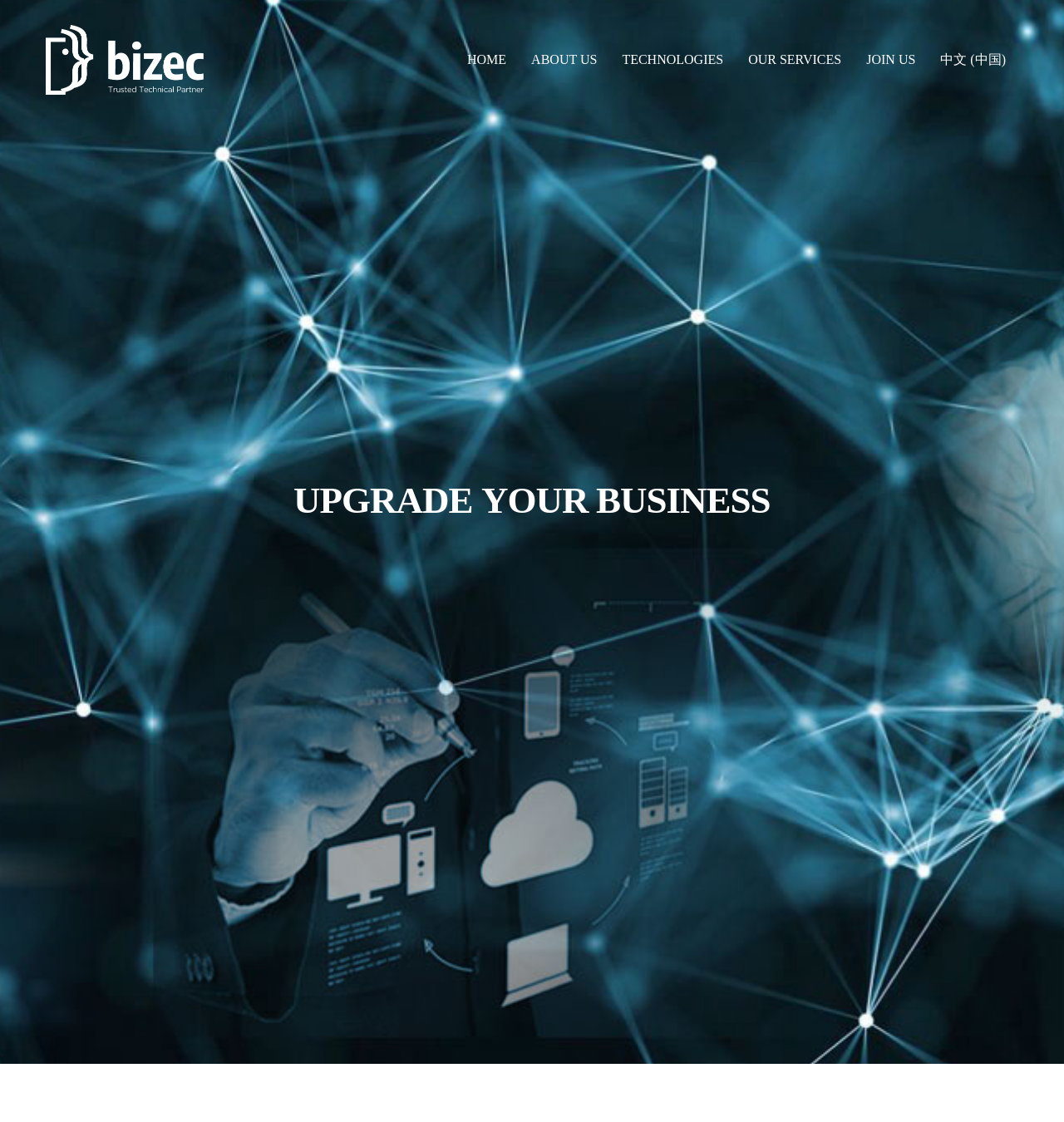Given the description Skip to primary navigation, predict the bounding box coordinates of the UI element. Ensure the coordinates are in the format (top-left x, top-left y, bottom-right x, bottom-right y) and all values are between 0 and 1.

[0.031, 0.003, 0.077, 0.067]